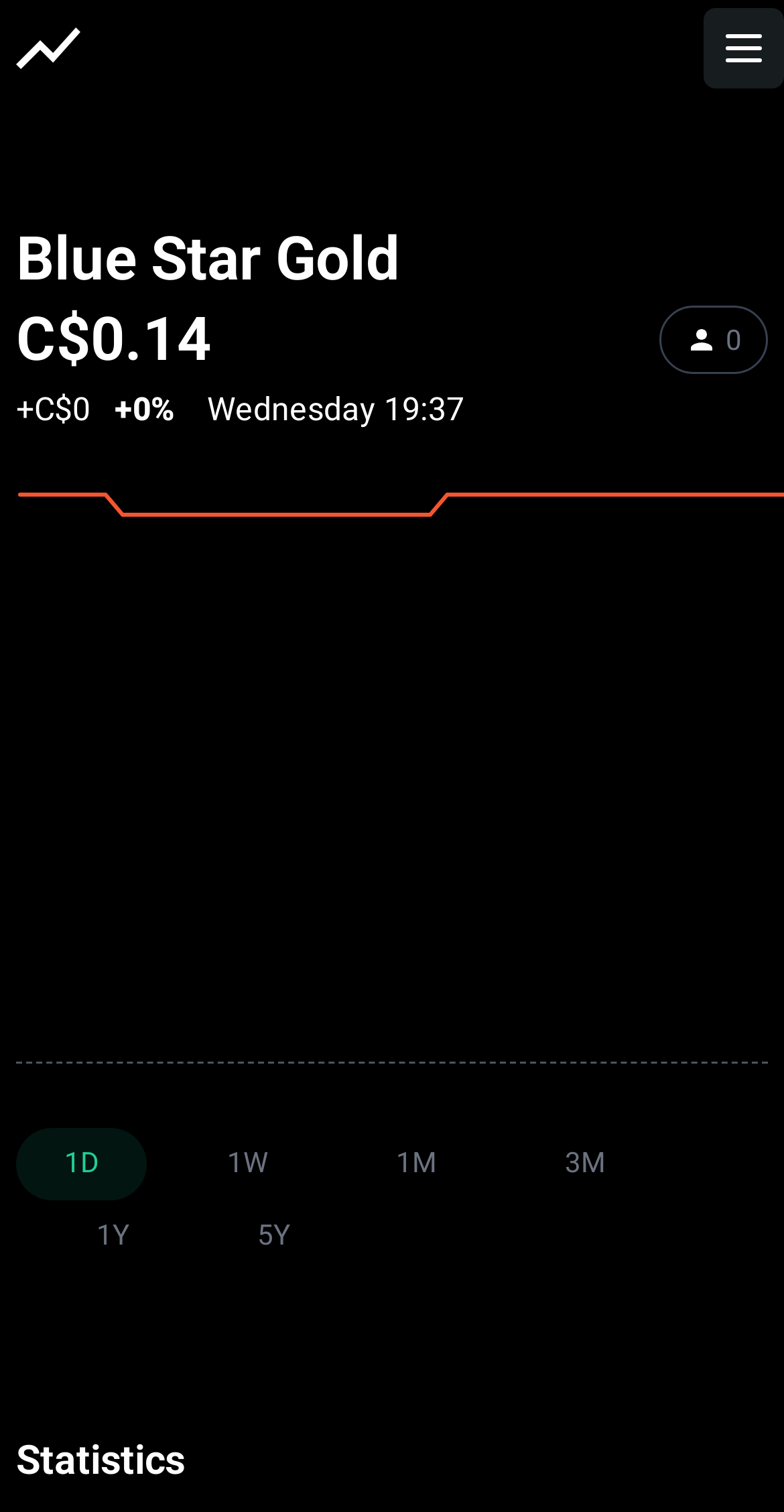Answer the question briefly using a single word or phrase: 
What is the current stock price of Blue Star Gold?

C$0.14